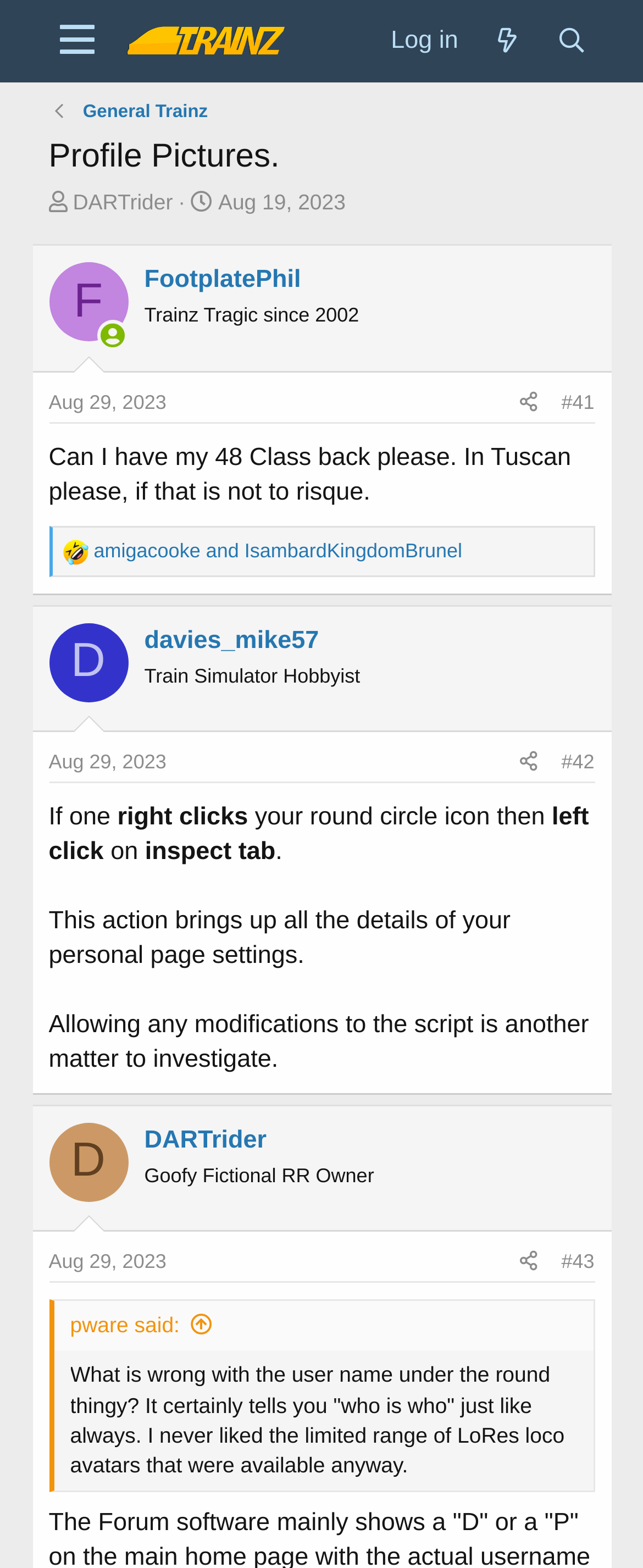Find the bounding box coordinates of the clickable area that will achieve the following instruction: "Click on the 'Menu' button".

[0.06, 0.0, 0.18, 0.052]